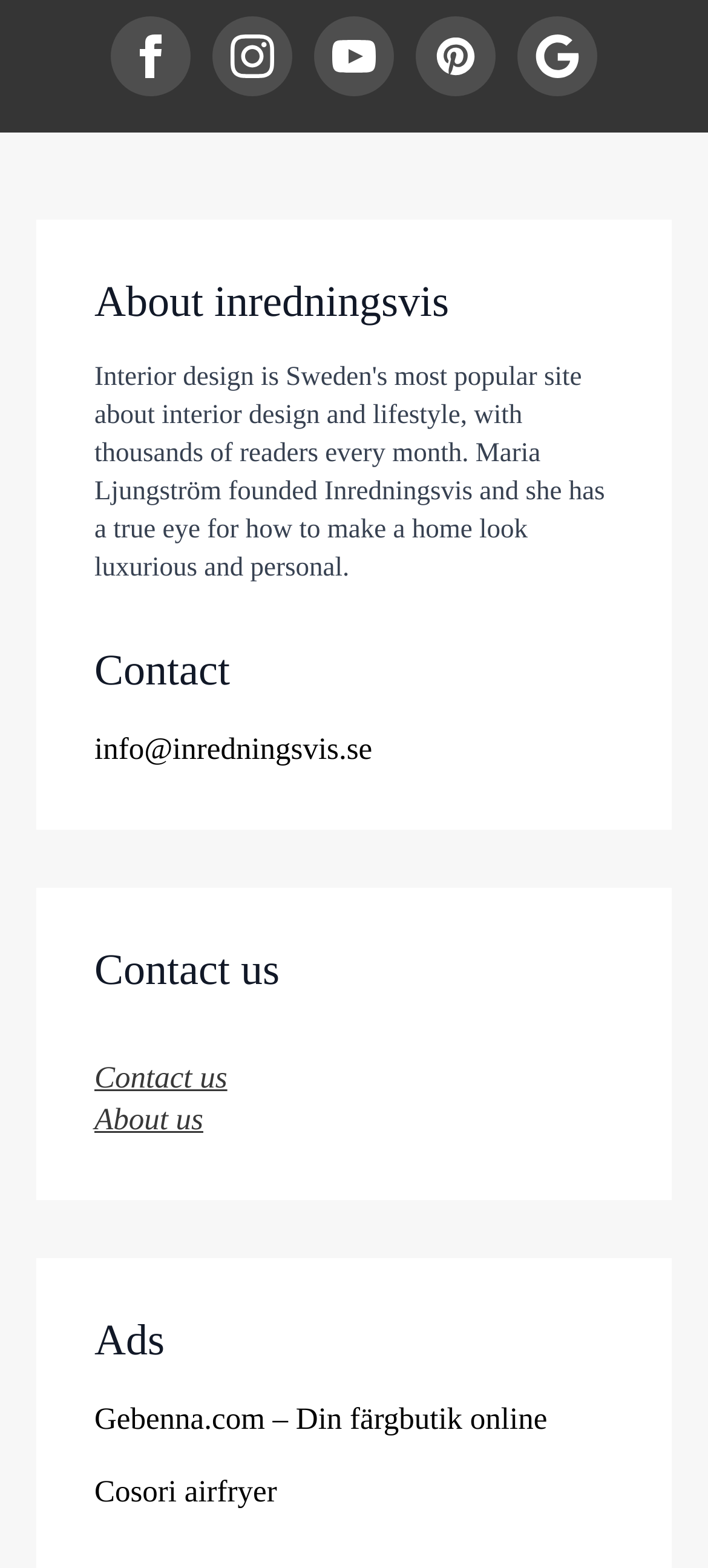Please provide a comprehensive answer to the question based on the screenshot: How many social media links are there?

I counted the number of links with images, which are Facebook, Instagram, Pinterest, and two unknown links, so there are 5 social media links in total.